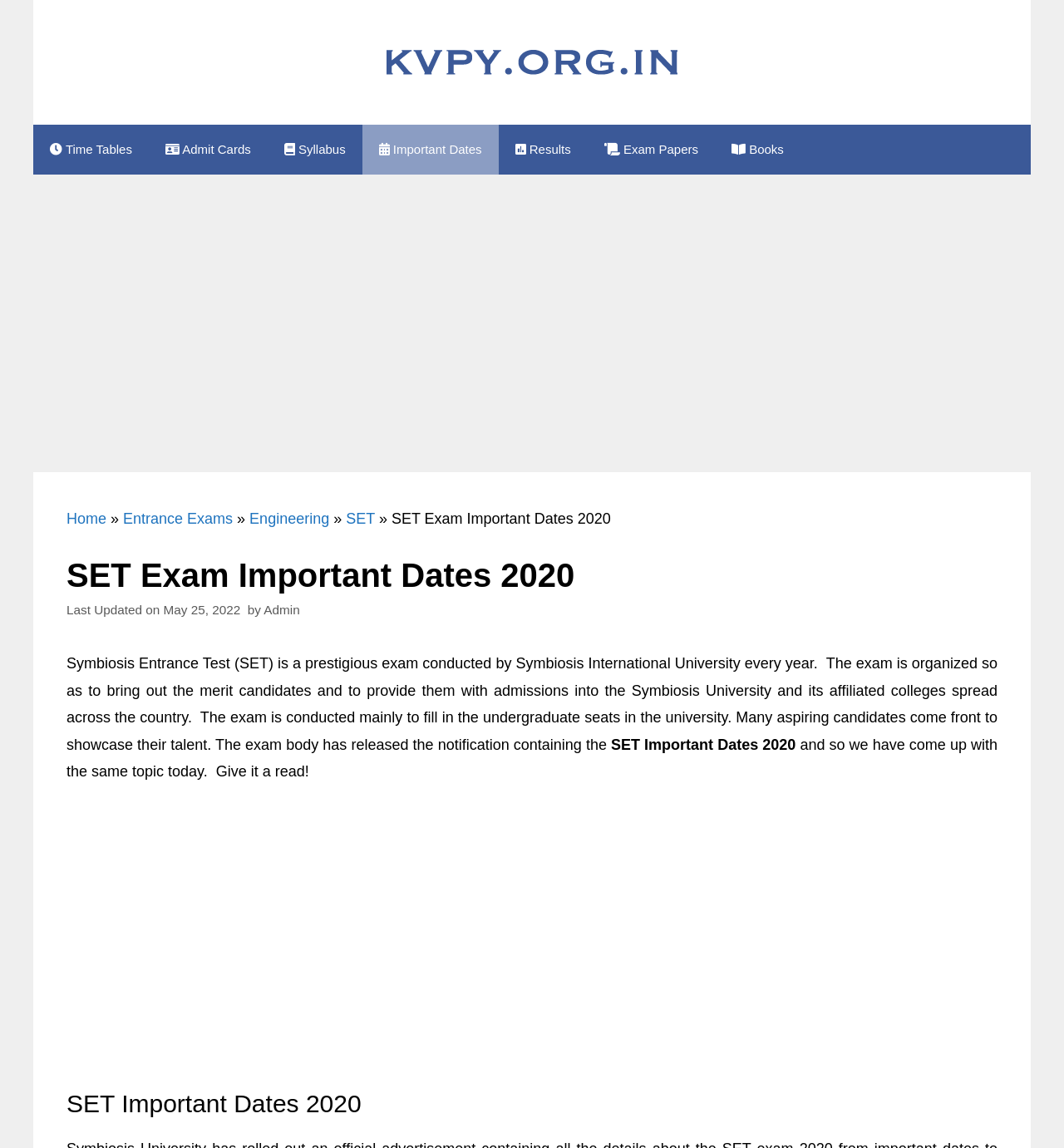Identify the bounding box coordinates for the element you need to click to achieve the following task: "Click on the 'KVPY.ORG.IN' link". The coordinates must be four float values ranging from 0 to 1, formatted as [left, top, right, bottom].

[0.363, 0.046, 0.637, 0.061]